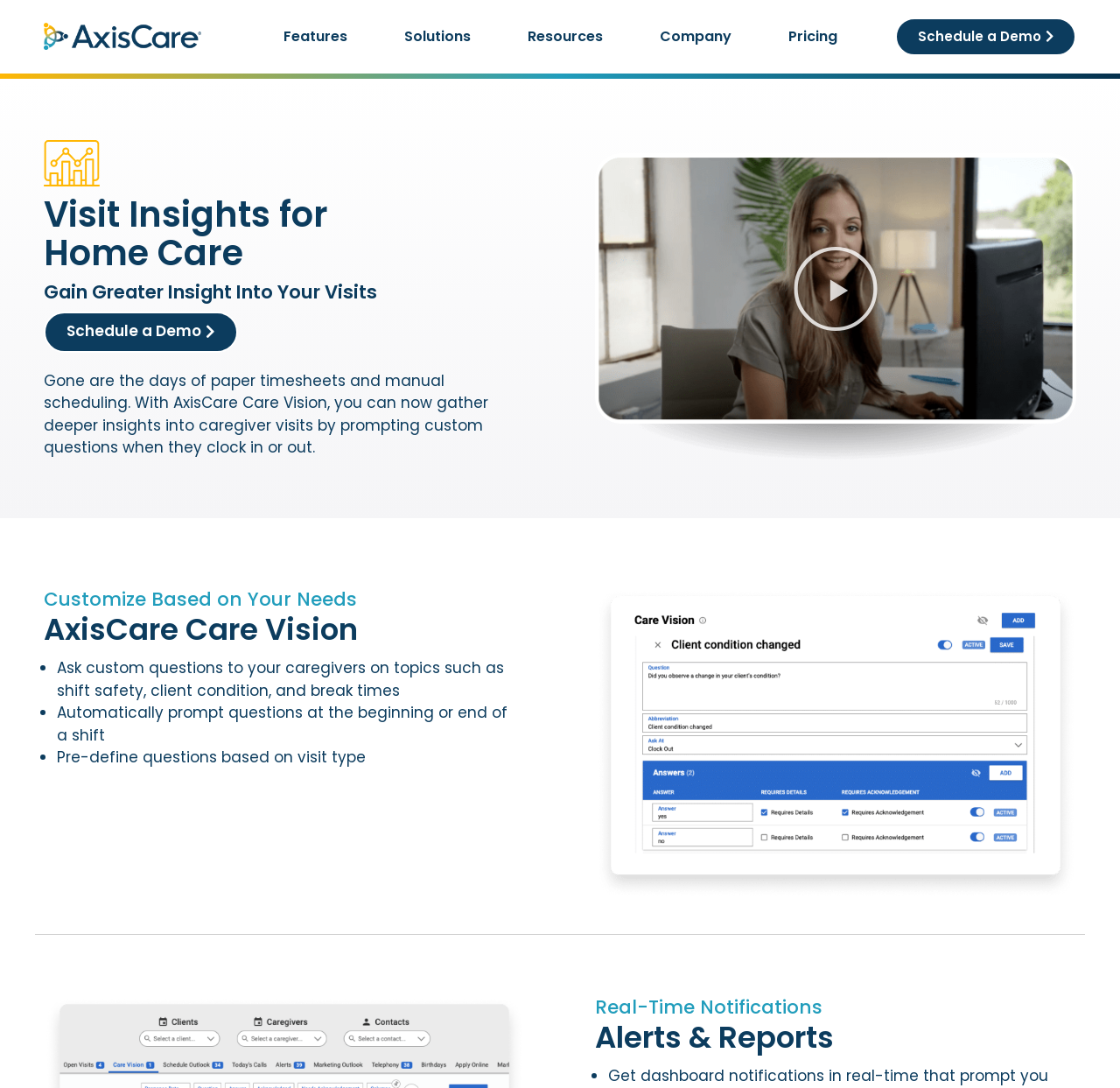Please identify the bounding box coordinates of the element's region that should be clicked to execute the following instruction: "Play the video about AxisCare visit insights". The bounding box coordinates must be four float numbers between 0 and 1, i.e., [left, top, right, bottom].

[0.707, 0.225, 0.785, 0.305]